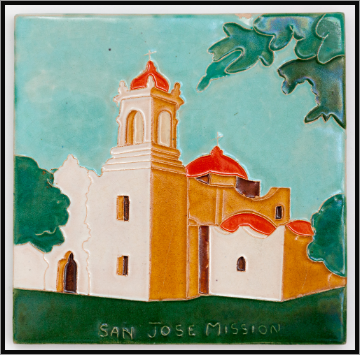Please provide a comprehensive response to the question based on the details in the image: What is the name of the pottery that produced the tile?

According to the caption, the tile was produced by San José Potteries, which was active from the 1930s to the late 1970s.